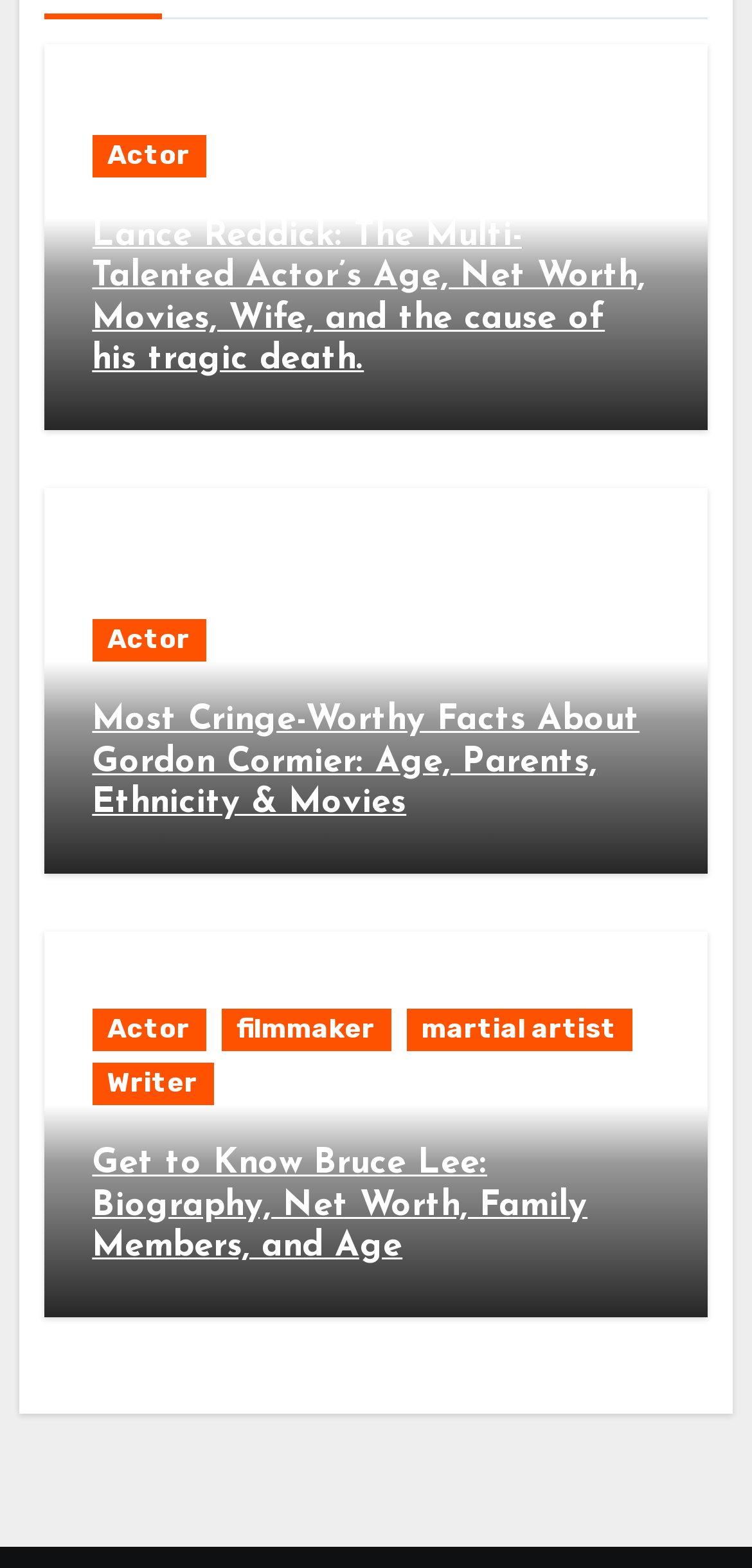Please indicate the bounding box coordinates for the clickable area to complete the following task: "Learn about filmmakers". The coordinates should be specified as four float numbers between 0 and 1, i.e., [left, top, right, bottom].

[0.294, 0.644, 0.52, 0.671]